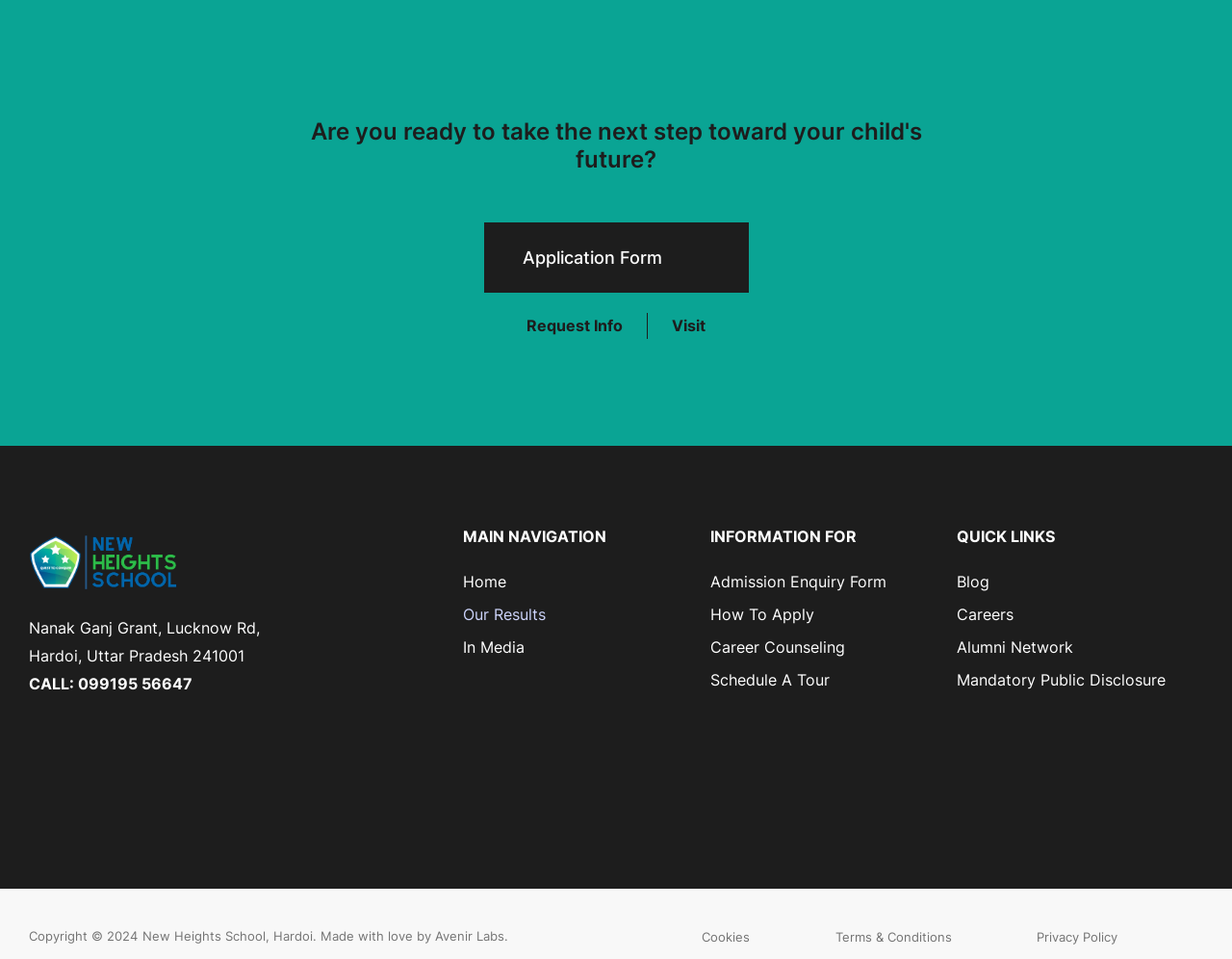What is the phone number to call?
Please answer the question as detailed as possible.

I found the phone number by looking at the link element with the bounding box coordinates [0.023, 0.702, 0.156, 0.722], which contains the text 'CALL: 099195 56647'.